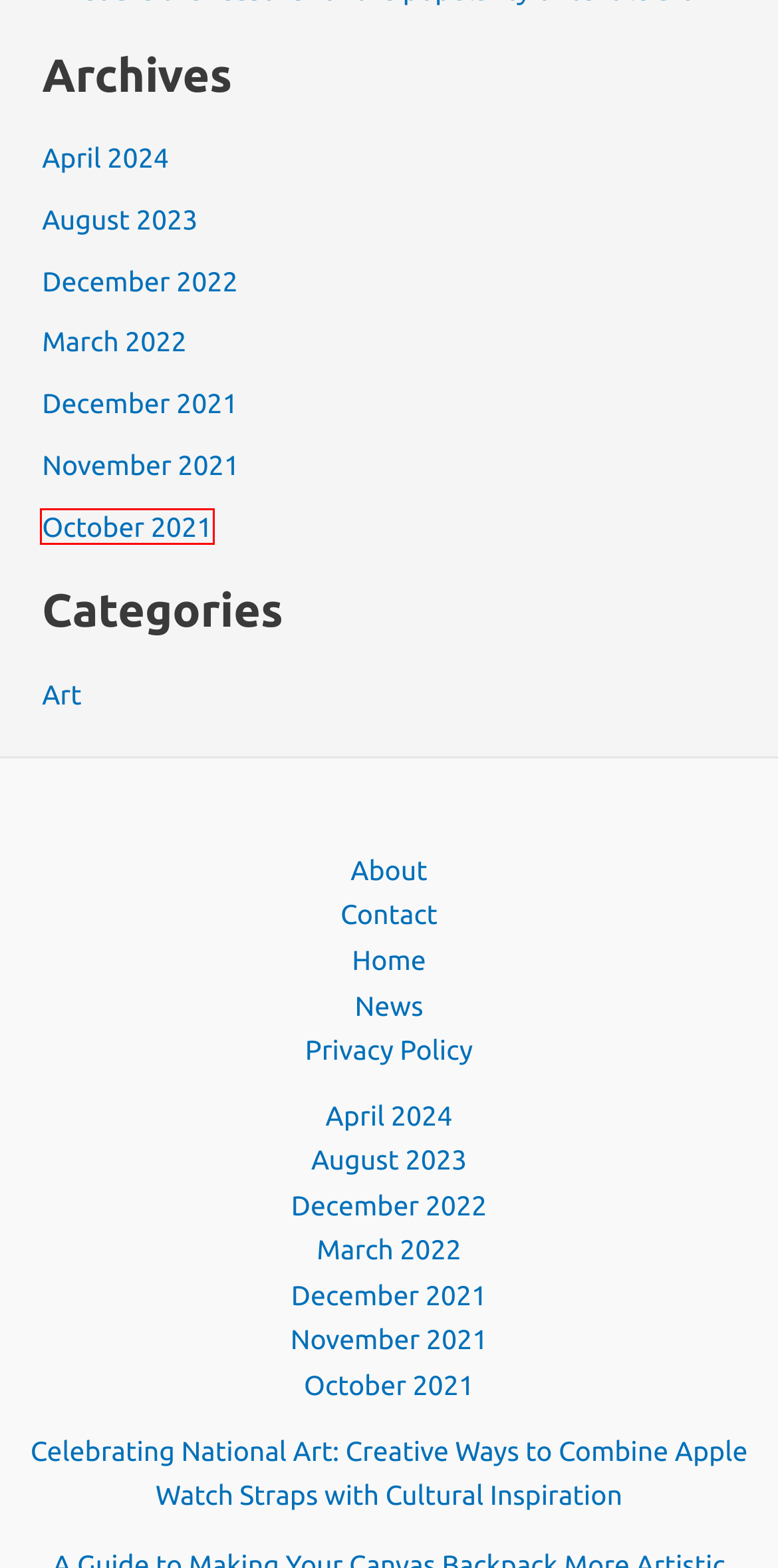Examine the screenshot of a webpage with a red bounding box around a specific UI element. Identify which webpage description best matches the new webpage that appears after clicking the element in the red bounding box. Here are the candidates:
A. April 2024 – Natalie M Ball
B. November 2021 – Natalie M Ball
C. News – Natalie M Ball
D. Privacy Policy – Natalie M Ball
E. March 2022 – Natalie M Ball
F. October 2021 – Natalie M Ball
G. December 2021 – Natalie M Ball
H. December 2022 – Natalie M Ball

F